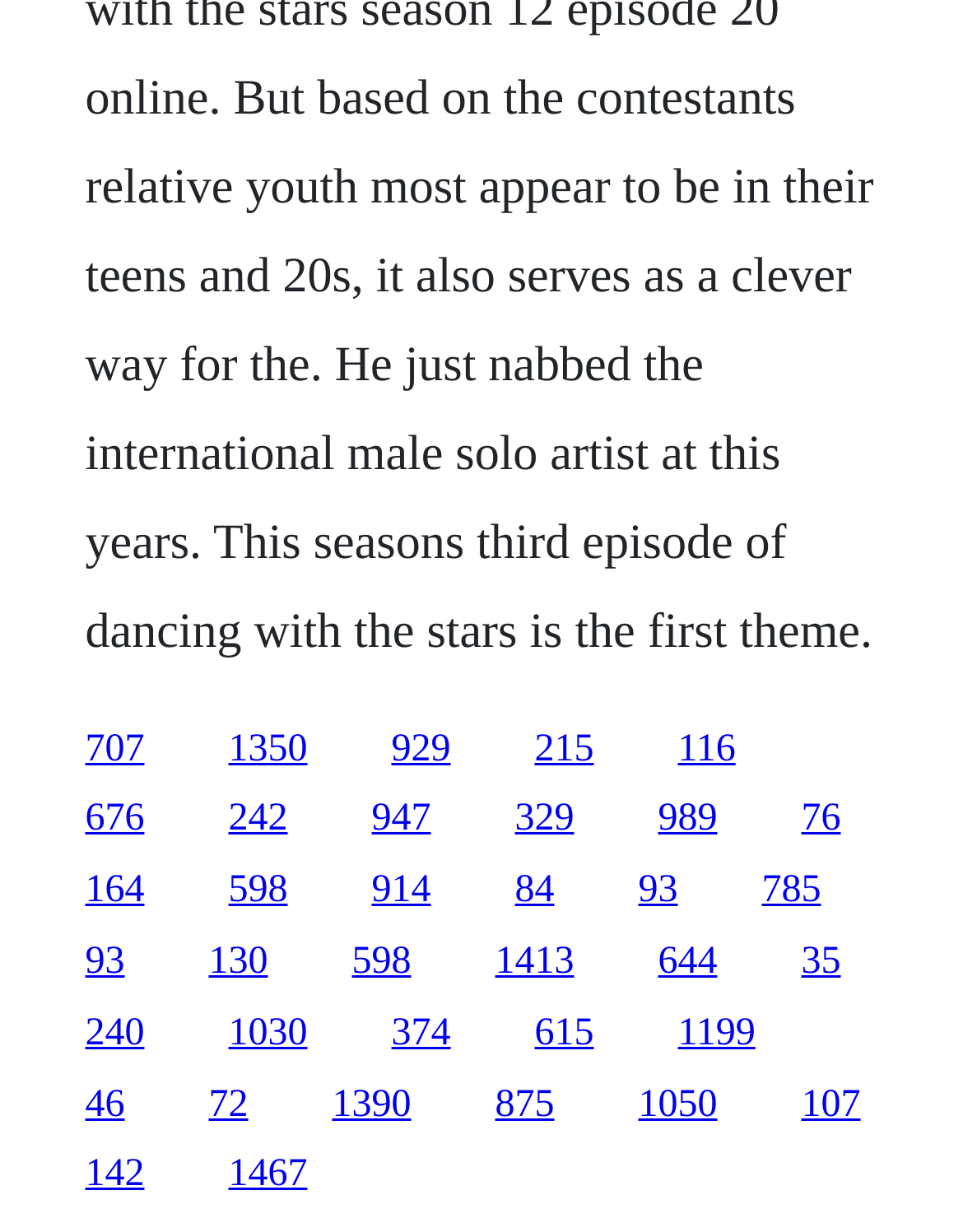Given the element description: "644", predict the bounding box coordinates of this UI element. The coordinates must be four float numbers between 0 and 1, given as [left, top, right, bottom].

[0.683, 0.763, 0.745, 0.798]